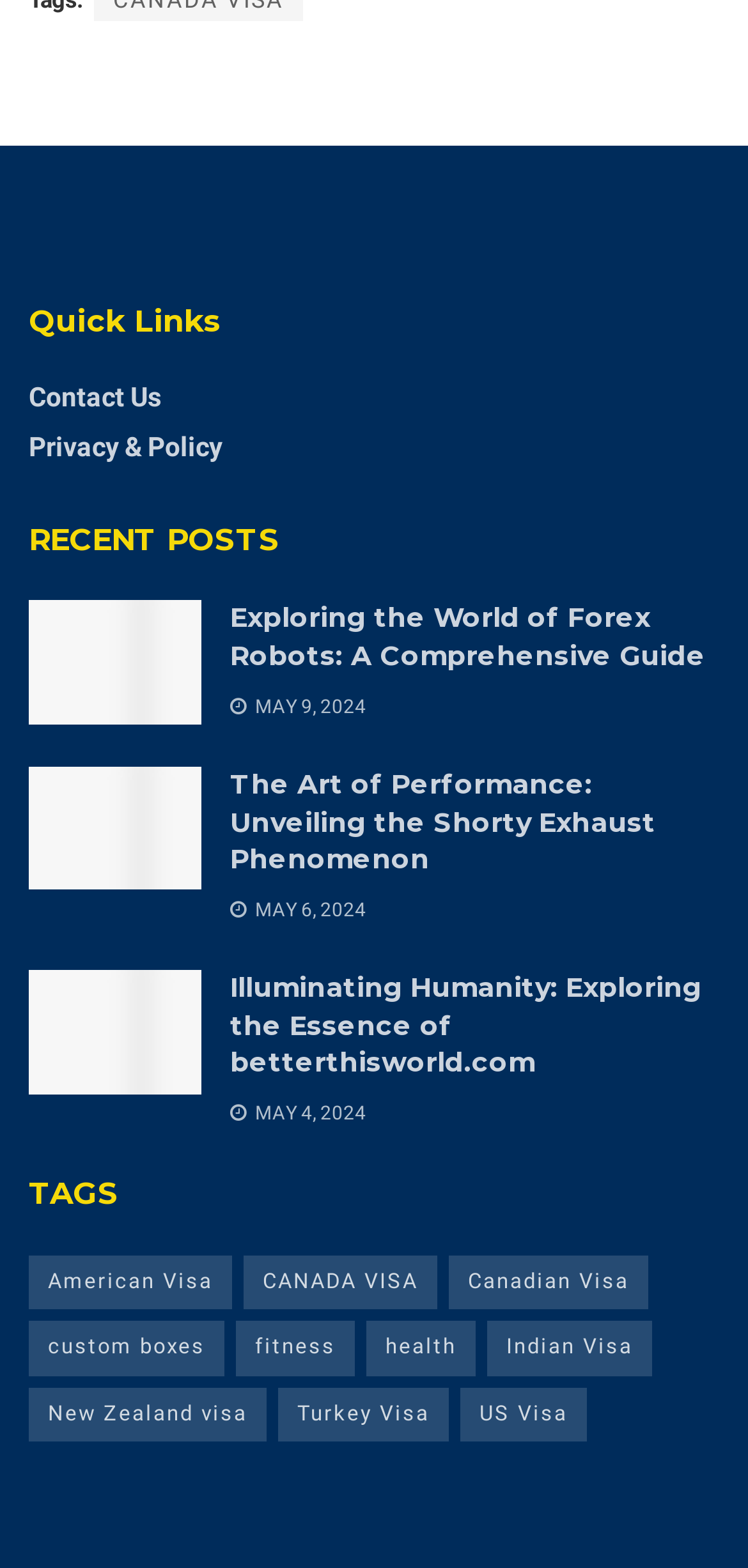Specify the bounding box coordinates of the area that needs to be clicked to achieve the following instruction: "Read about Exploring the World of Forex Robots".

[0.308, 0.383, 0.962, 0.431]